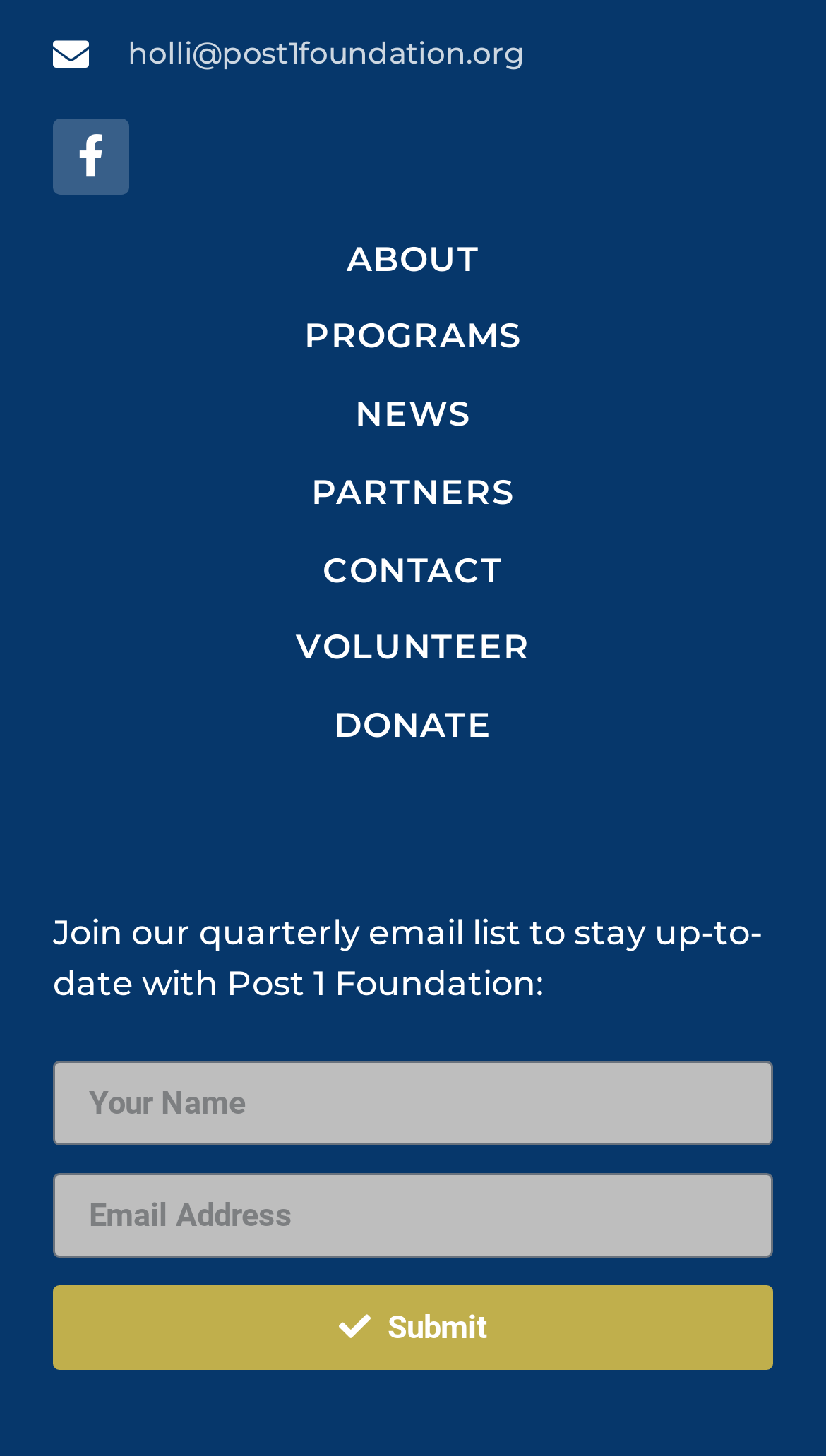Find the bounding box coordinates of the area that needs to be clicked in order to achieve the following instruction: "Submit the form". The coordinates should be specified as four float numbers between 0 and 1, i.e., [left, top, right, bottom].

[0.064, 0.883, 0.936, 0.941]